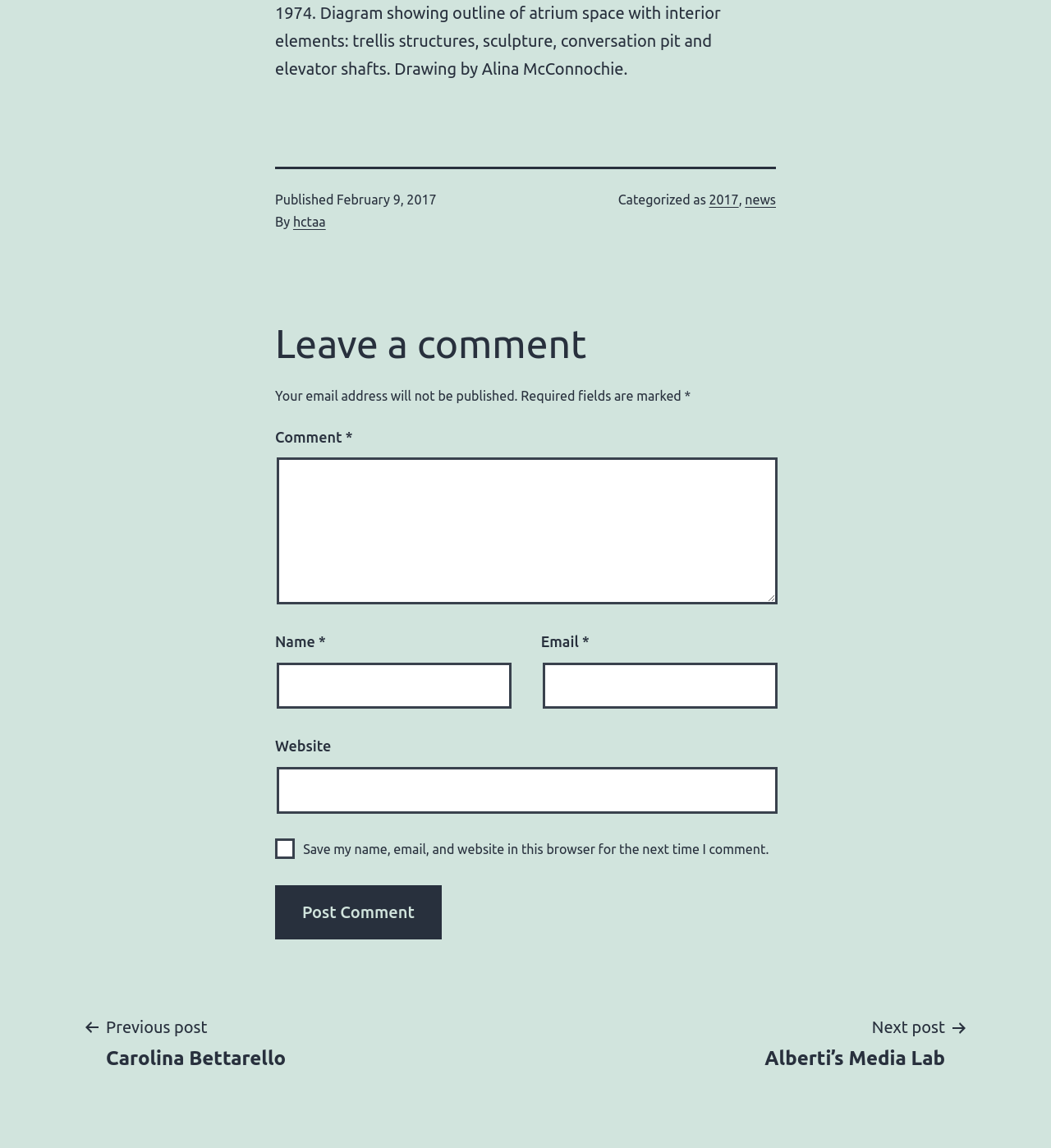Answer the following inquiry with a single word or phrase:
What is the purpose of the checkbox?

Save comment information